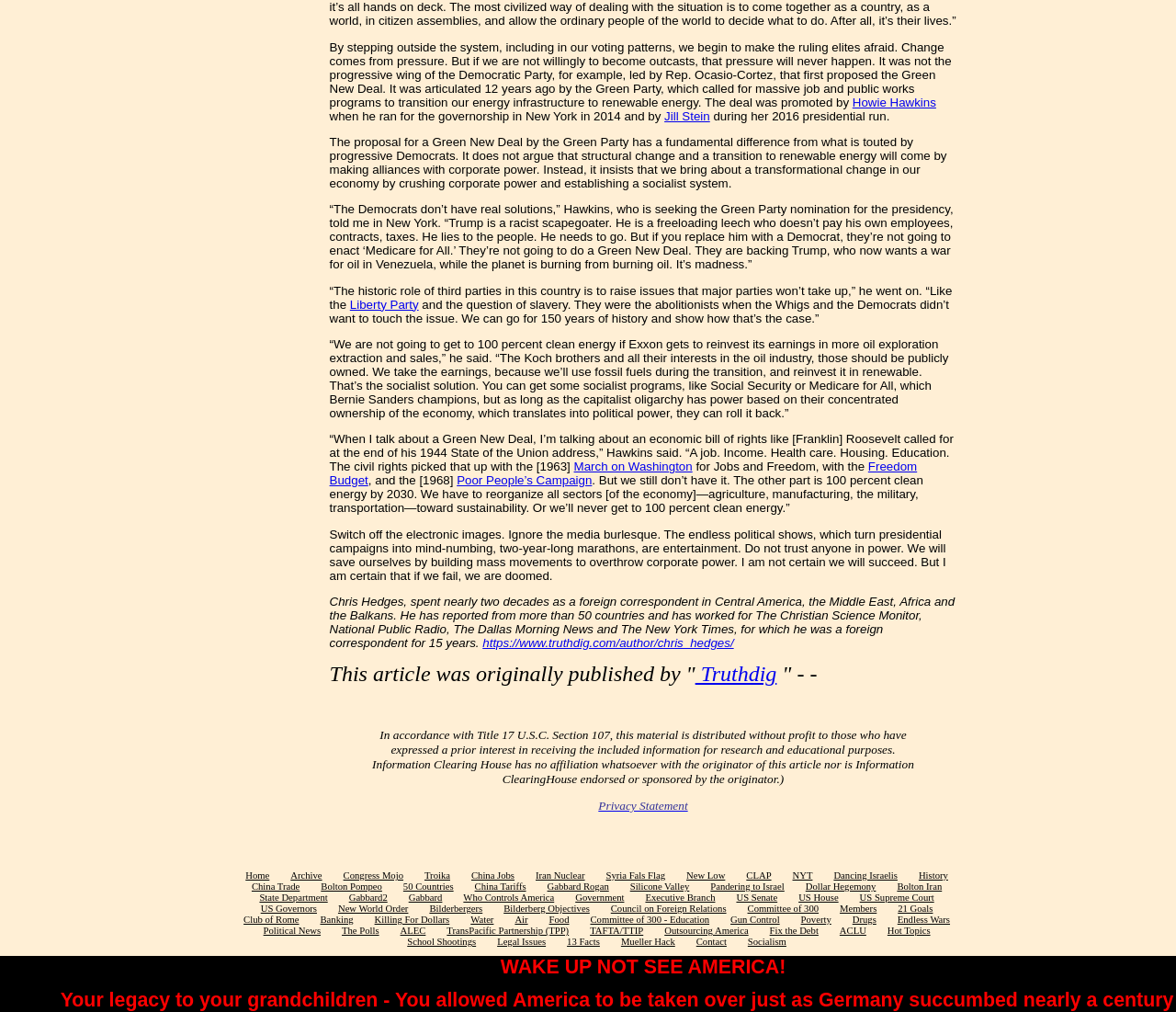Find the bounding box of the UI element described as: "Congress Mojo". The bounding box coordinates should be given as four float values between 0 and 1, i.e., [left, top, right, bottom].

[0.292, 0.86, 0.343, 0.87]